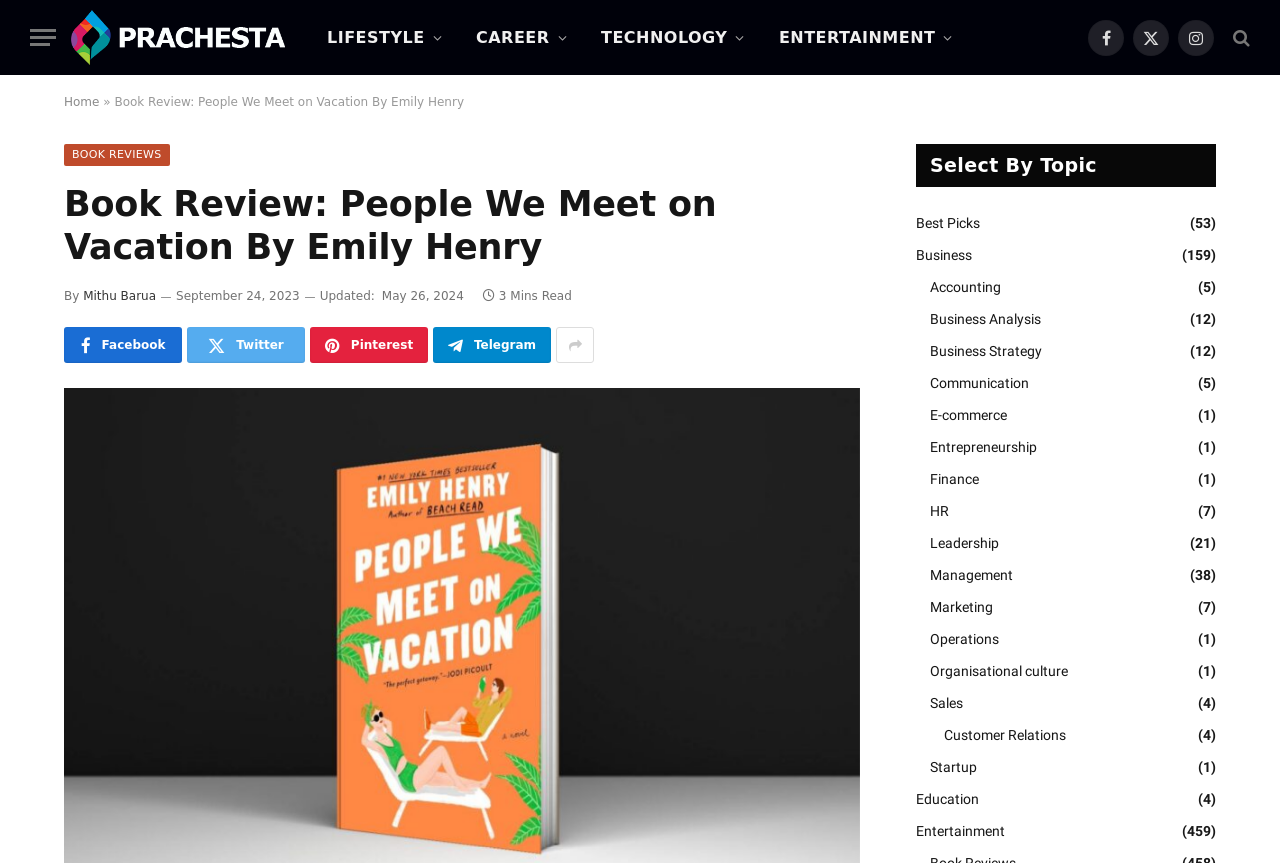How many minutes does it take to read the review?
Based on the image, give a one-word or short phrase answer.

3 Mins